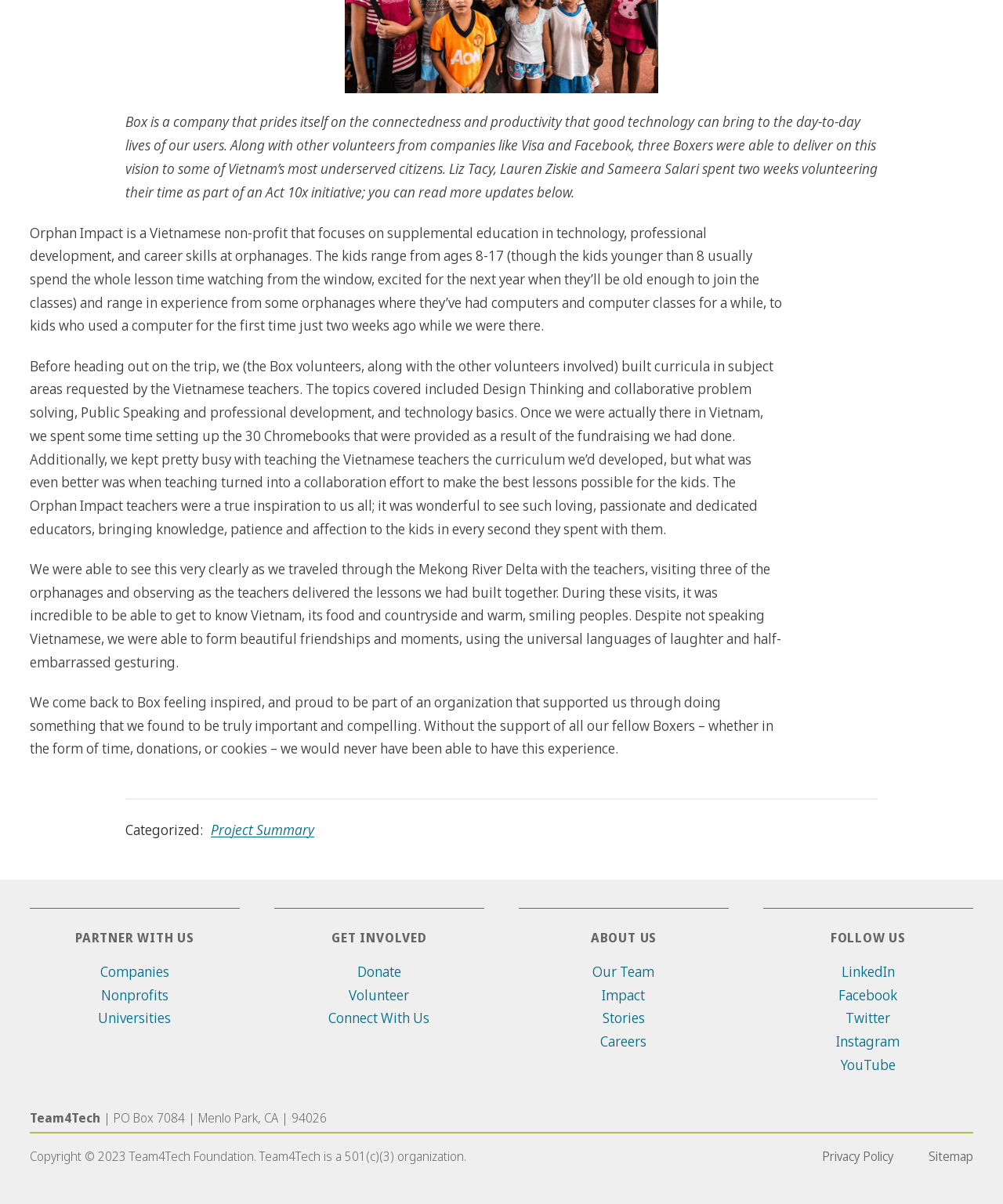Determine the bounding box of the UI component based on this description: "Connect With Us". The bounding box coordinates should be four float values between 0 and 1, i.e., [left, top, right, bottom].

[0.328, 0.838, 0.429, 0.853]